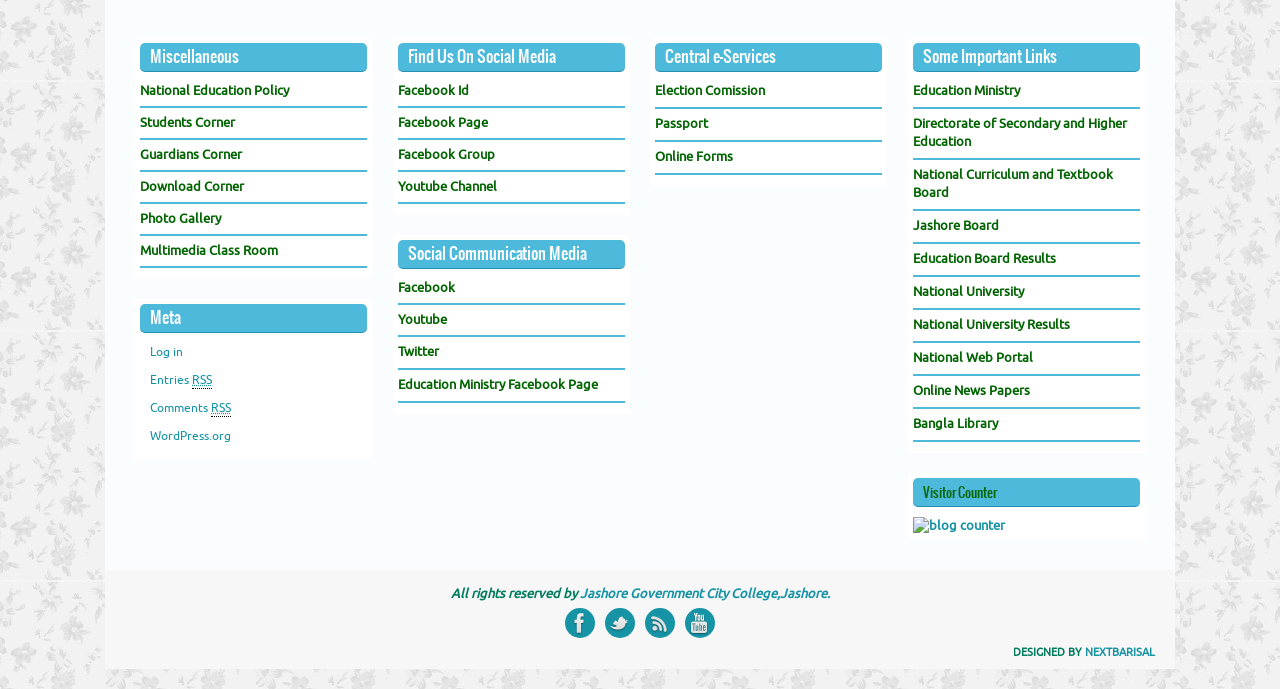Indicate the bounding box coordinates of the element that must be clicked to execute the instruction: "Click on National Education Policy". The coordinates should be given as four float numbers between 0 and 1, i.e., [left, top, right, bottom].

[0.109, 0.12, 0.226, 0.144]